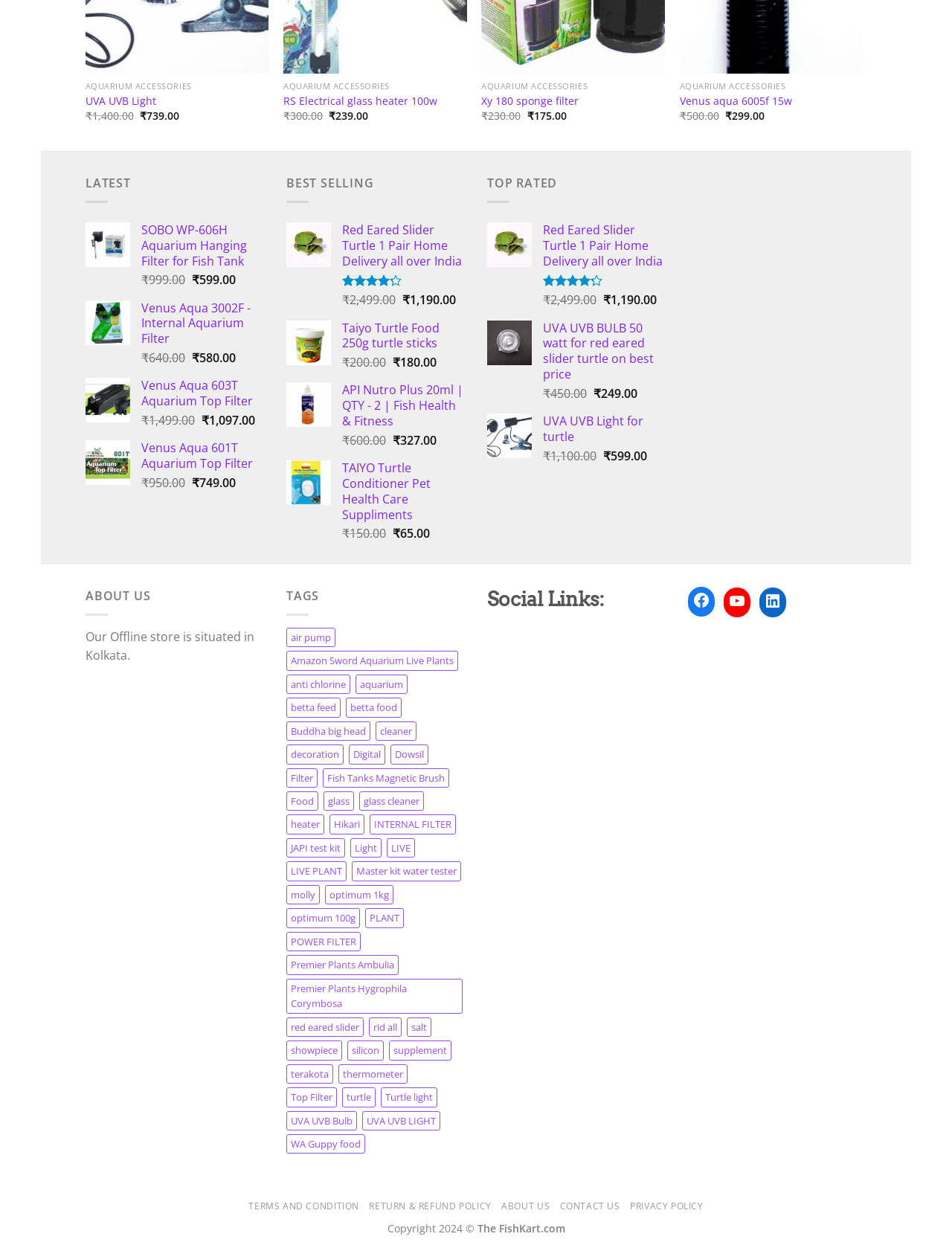Locate the UI element described by Digital and provide its bounding box coordinates. Use the format (top-left x, top-left y, bottom-right x, bottom-right y) with all values as floating point numbers between 0 and 1.

[0.366, 0.597, 0.405, 0.612]